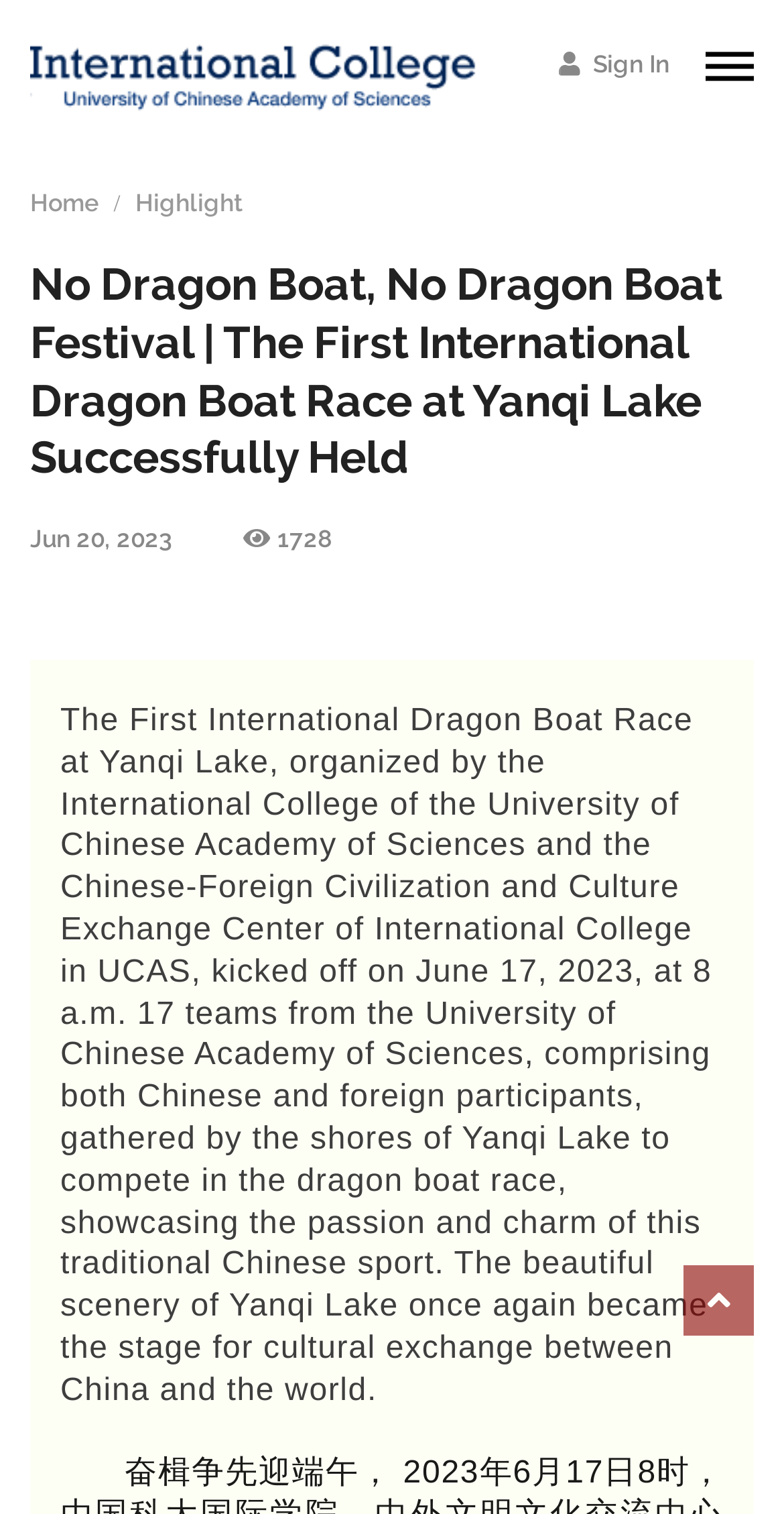Bounding box coordinates should be provided in the format (top-left x, top-left y, bottom-right x, bottom-right y) with all values between 0 and 1. Identify the bounding box for this UI element: Sign In

[0.713, 0.033, 0.854, 0.054]